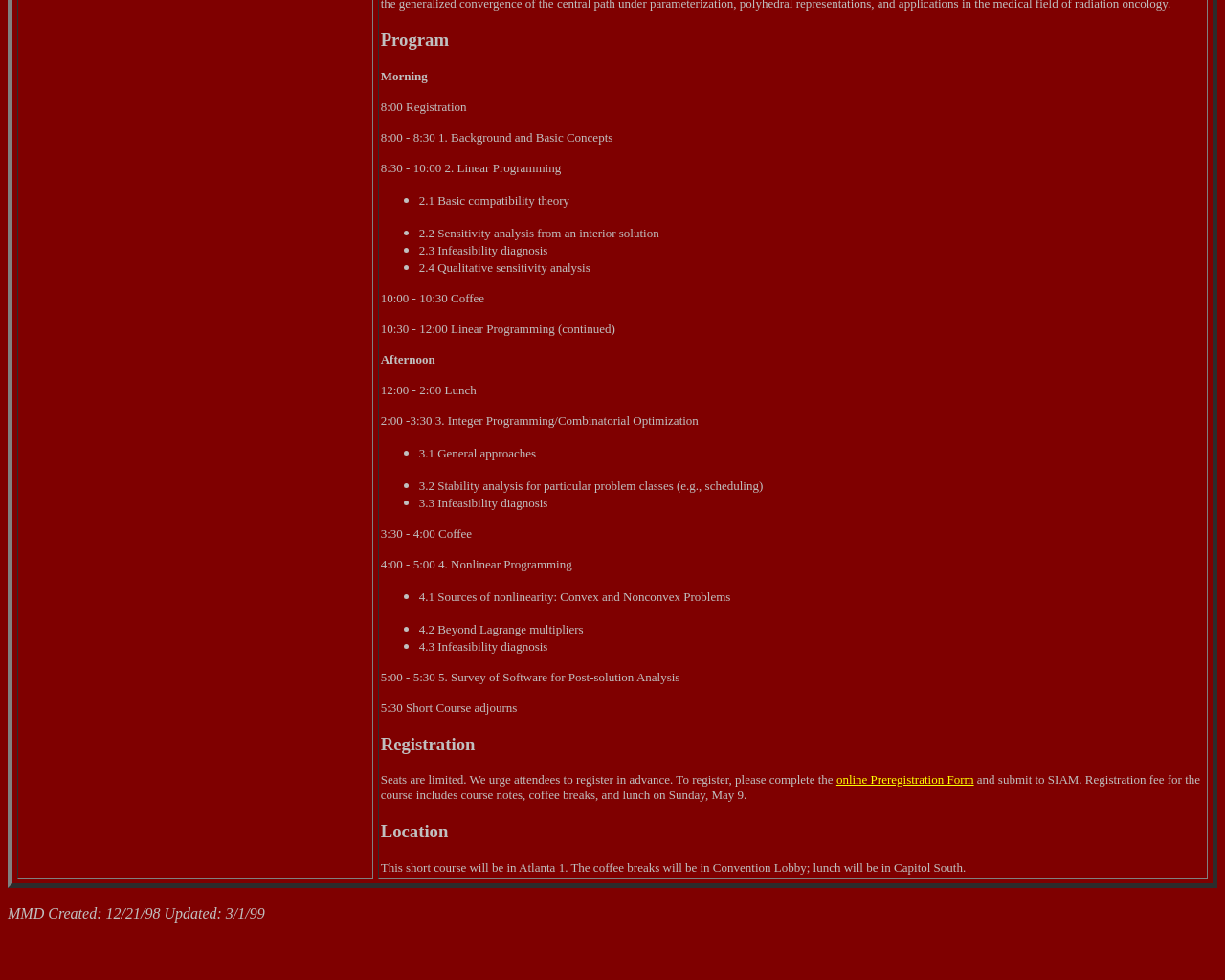What is the last session of the short course?
Please interpret the details in the image and answer the question thoroughly.

The last session of the short course is '5:30 Short Course adjourns' as indicated by the StaticText element with the text '5:30 Short Course adjourns' at coordinates [0.311, 0.715, 0.422, 0.729].